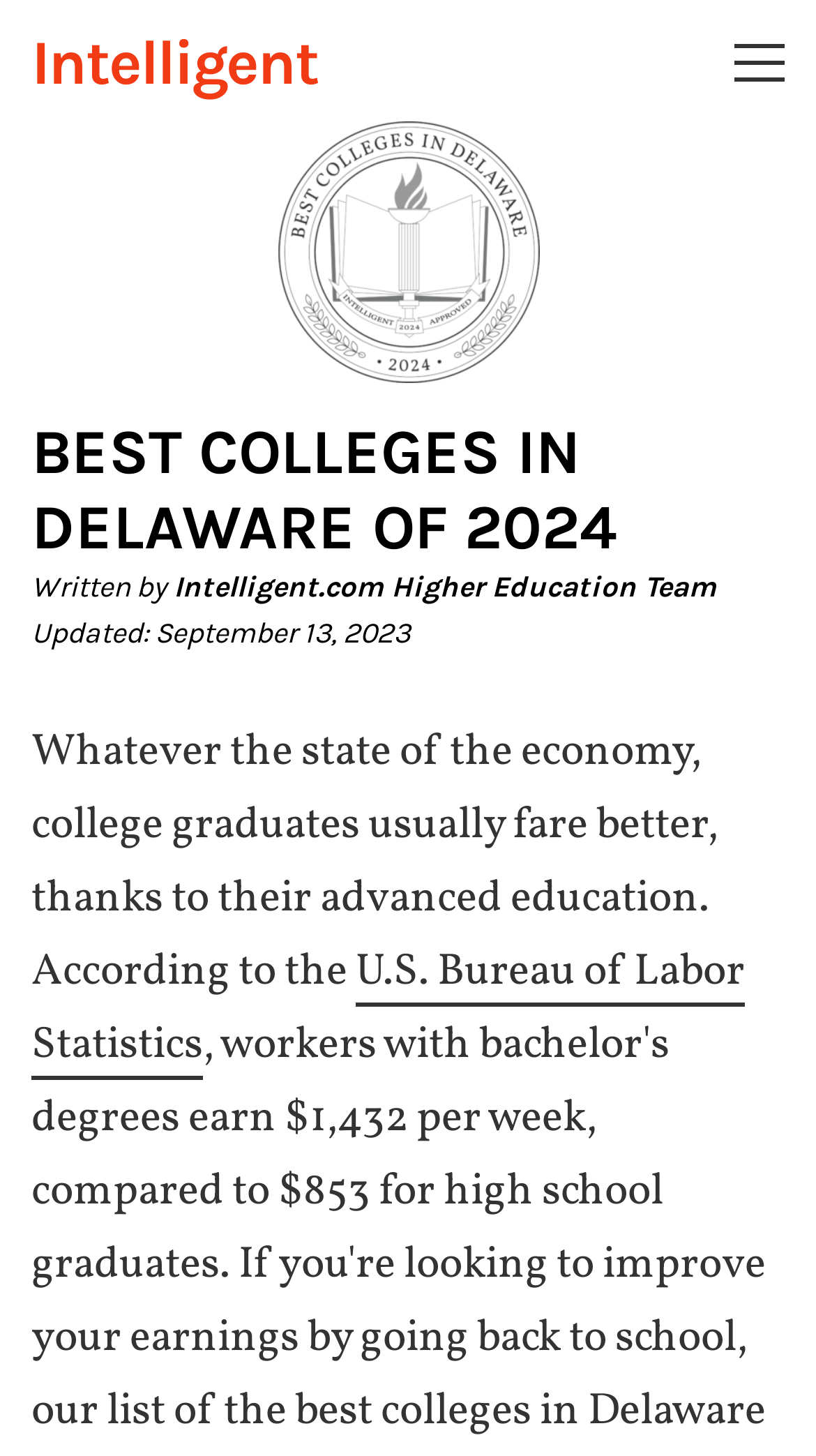Identify the bounding box coordinates for the UI element described as follows: "Intelligent". Ensure the coordinates are four float numbers between 0 and 1, formatted as [left, top, right, bottom].

[0.038, 0.017, 0.39, 0.069]